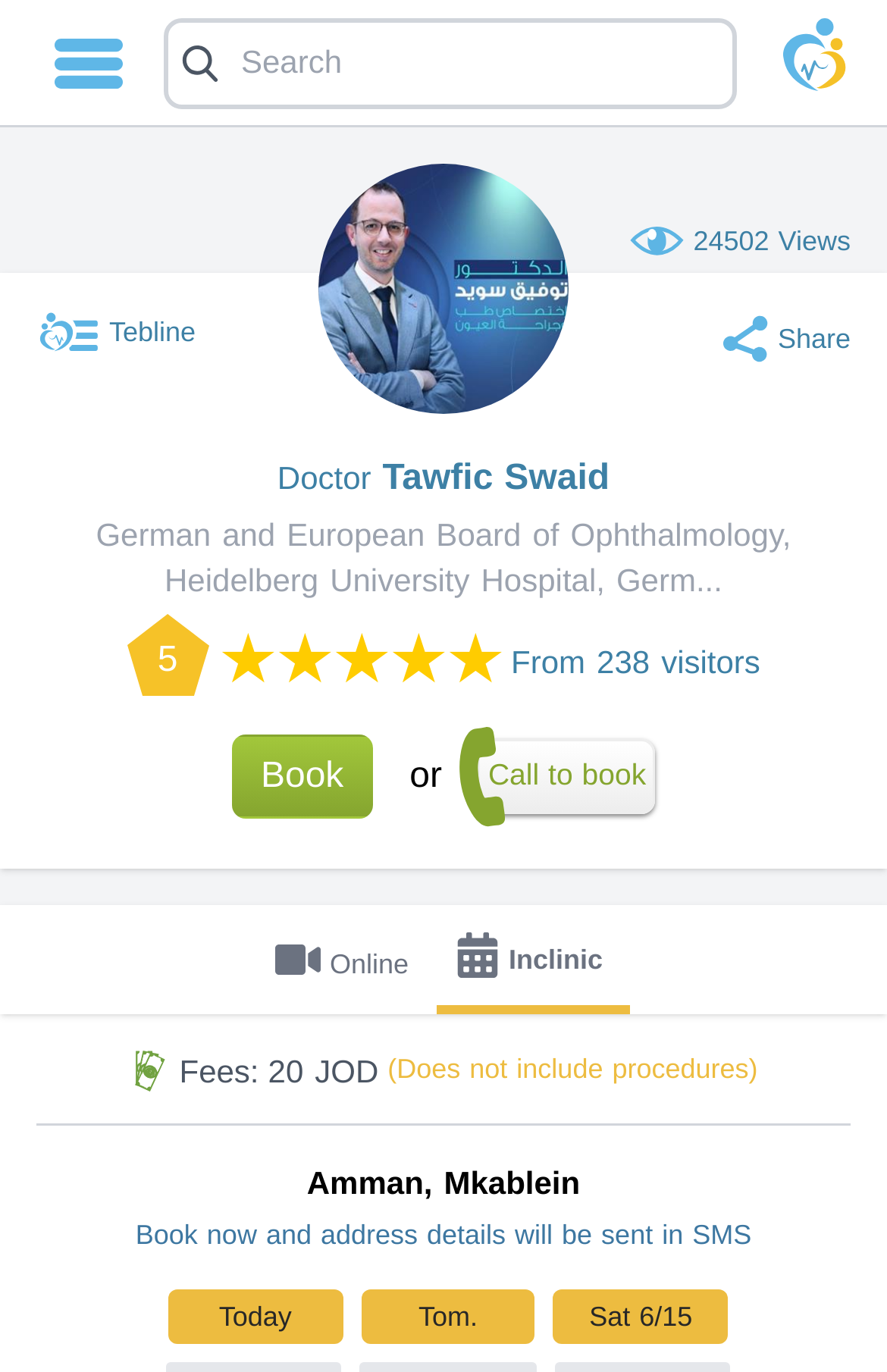Provide the bounding box coordinates for the UI element described in this sentence: "Online". The coordinates should be four float values between 0 and 1, i.e., [left, top, right, bottom].

[0.29, 0.659, 0.491, 0.739]